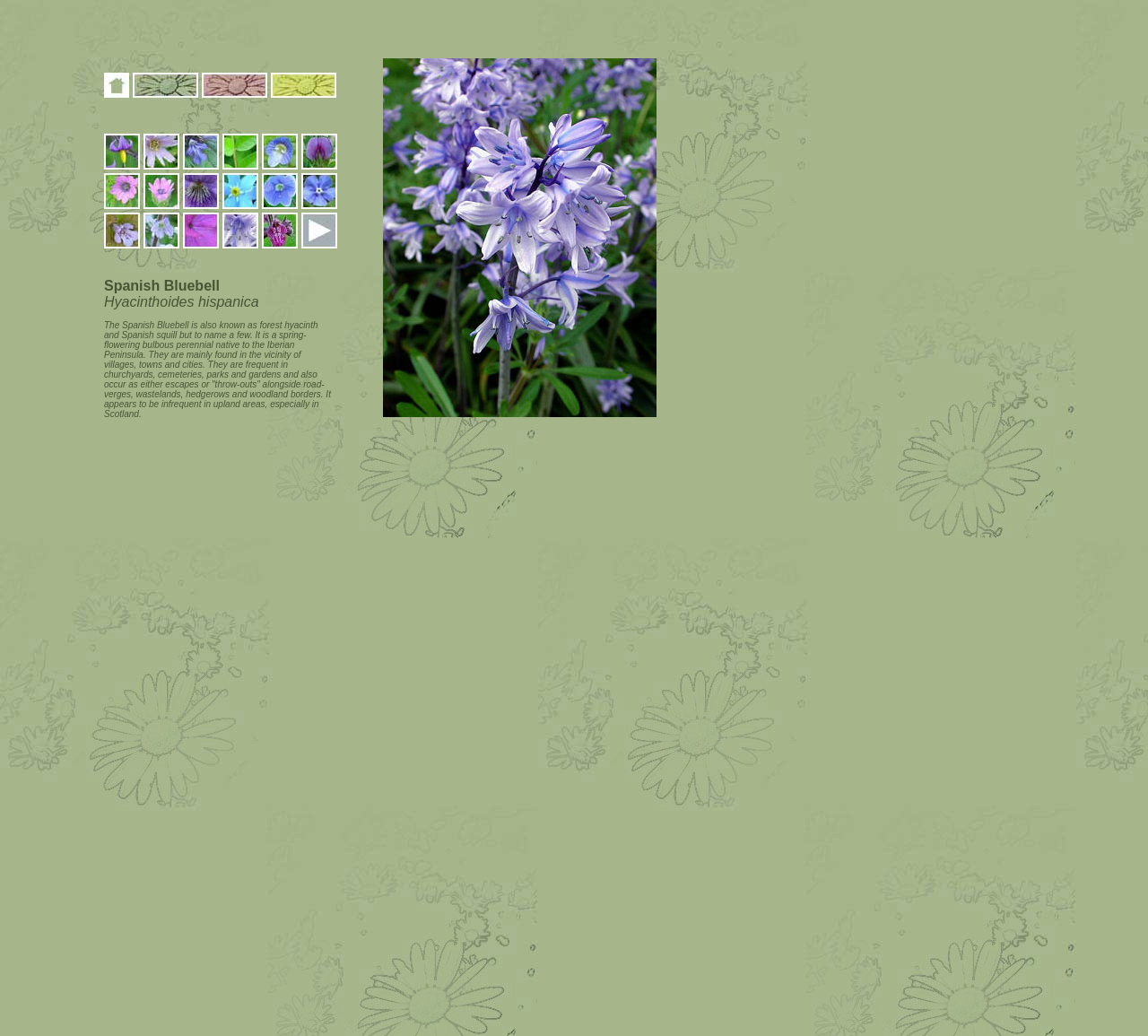How many paragraphs of text are on this webpage?
Look at the image and answer the question using a single word or phrase.

2